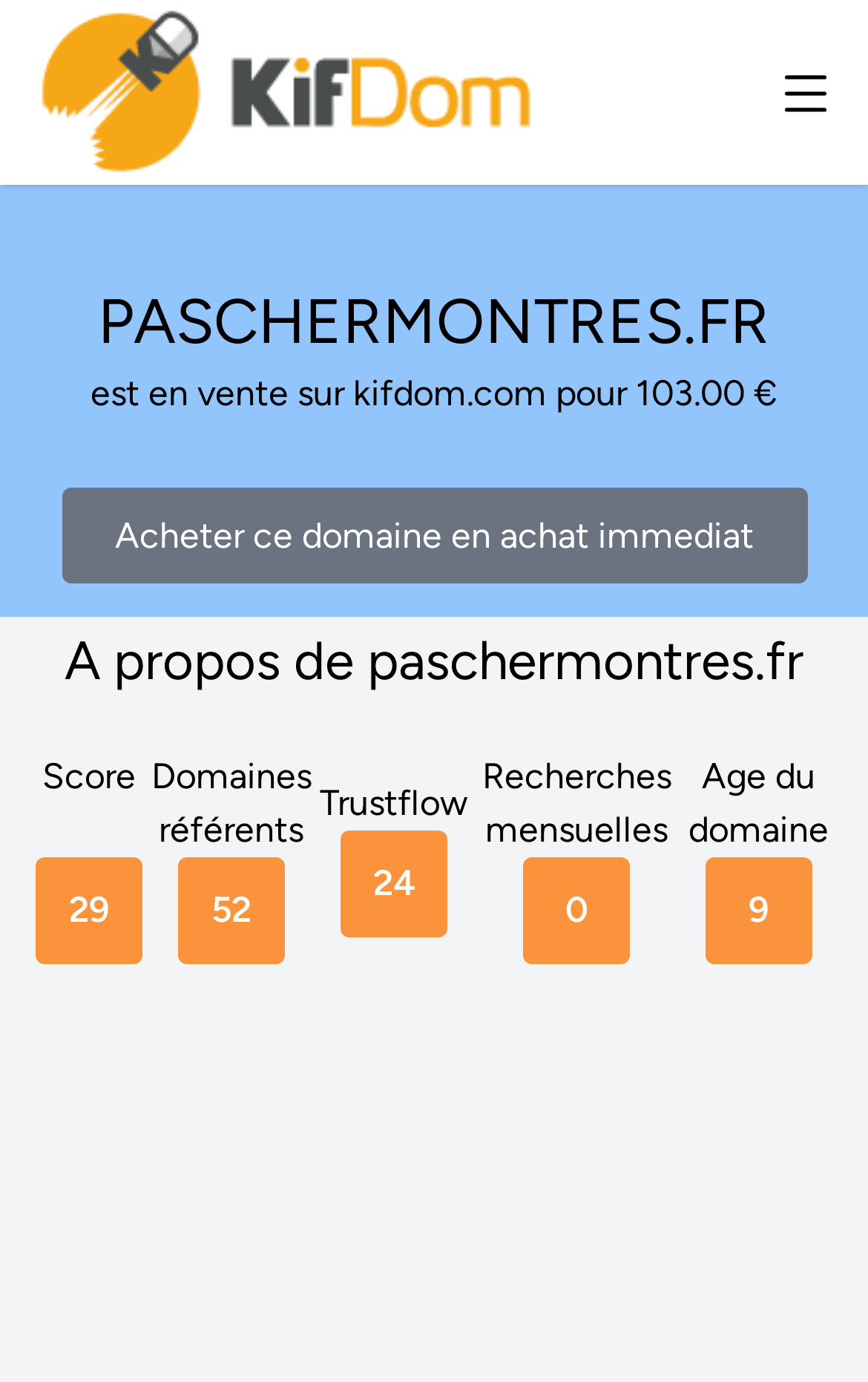What is the age of paschermontres.fr? Observe the screenshot and provide a one-word or short phrase answer.

Not specified